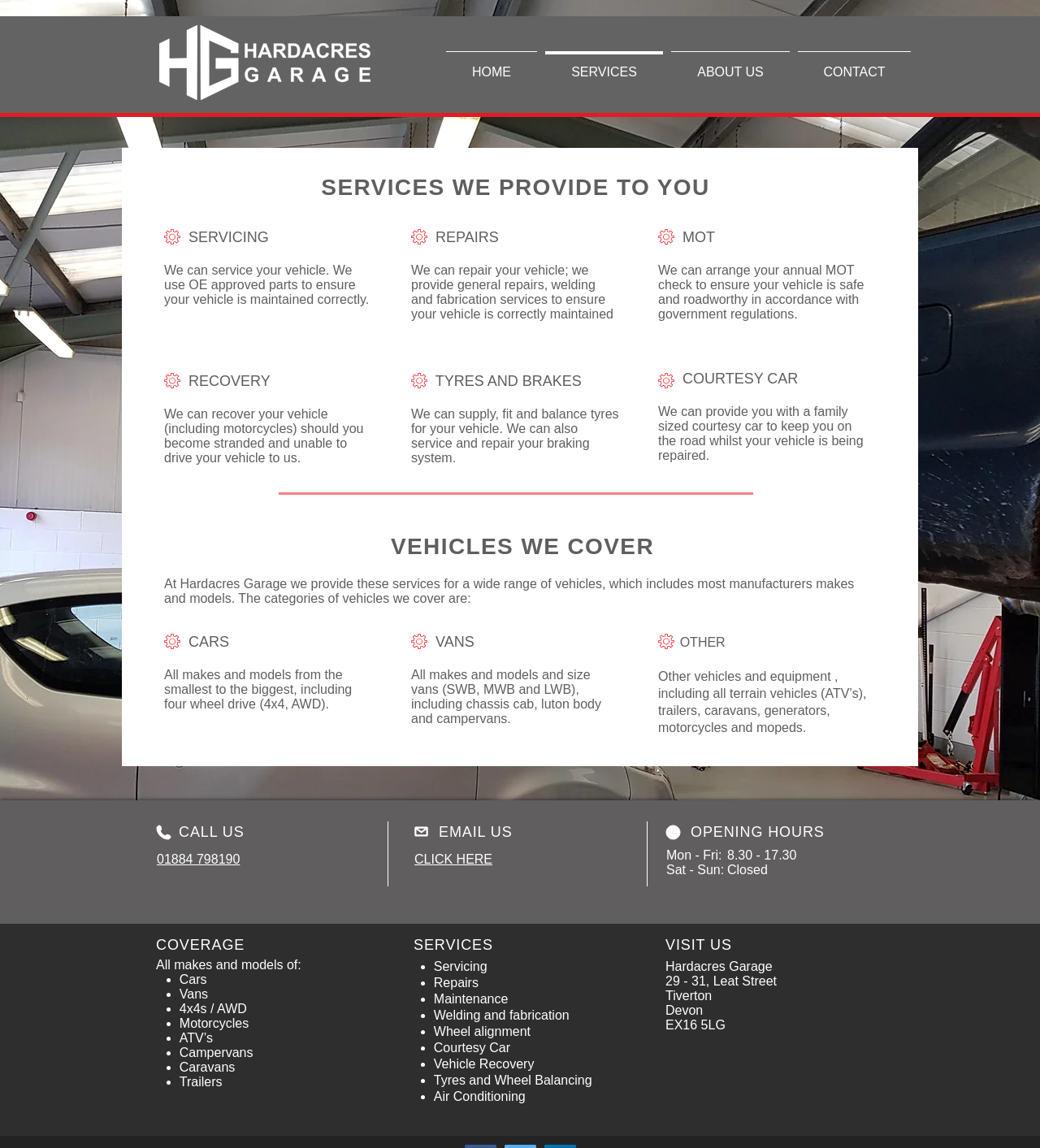Please answer the following question using a single word or phrase: What types of vehicles does Hardacres Garage cover?

Cars, Vans, 4x4s, Motorcycles, ATV’s, Campervans, Caravans, and Trailers